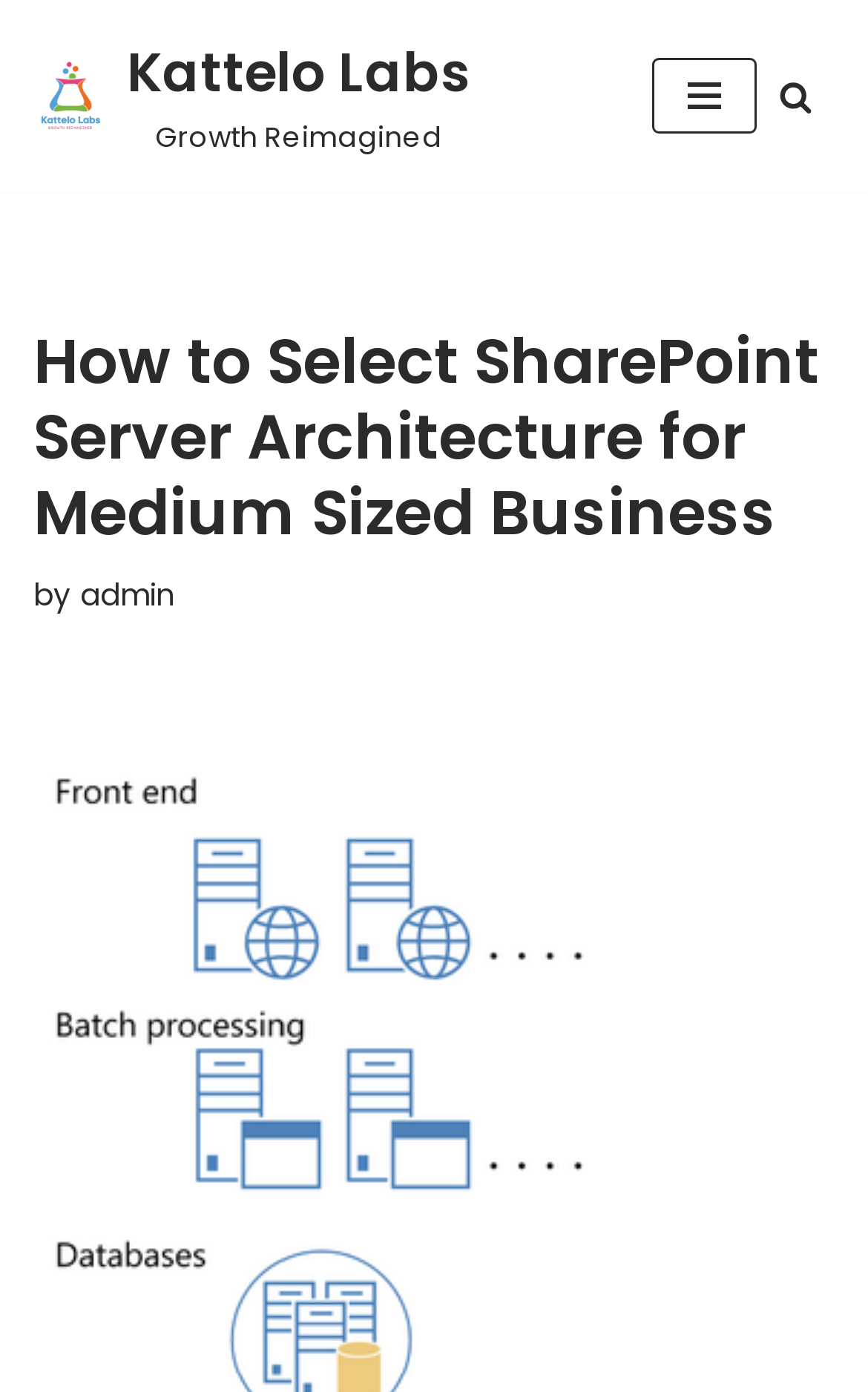Is the navigation menu expanded?
Please answer the question with a detailed and comprehensive explanation.

I checked the button element with the text 'Navigation Menu' and found that its 'expanded' property is set to 'False', indicating that the navigation menu is not expanded.